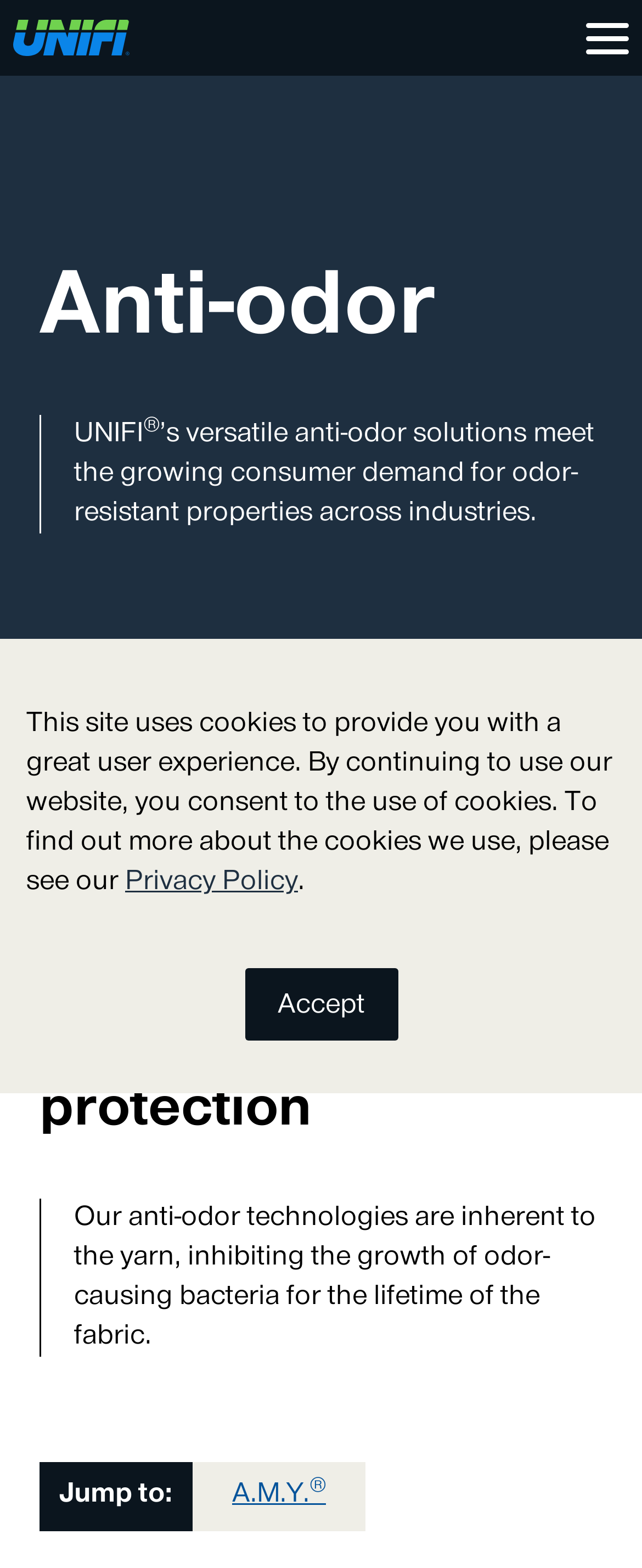Could you please study the image and provide a detailed answer to the question:
What is the topic of the webpage?

The topic of the webpage can be inferred from the headings and text on the page. The main heading is 'Anti-odor', and the text describes the features and benefits of UNIFI's anti-odor solutions. Therefore, the topic of the webpage is anti-odor solutions.